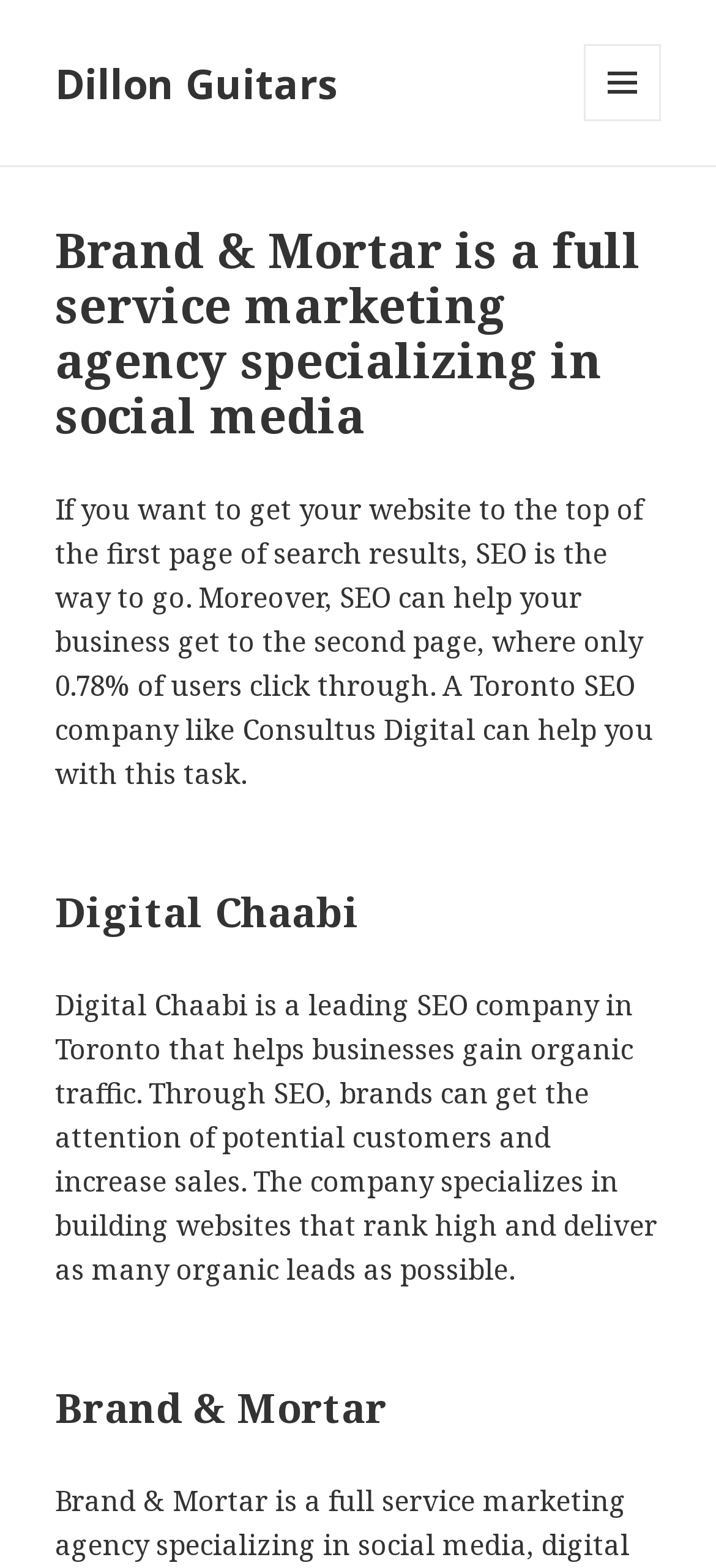Offer an extensive depiction of the webpage and its key elements.

The webpage is about Brand & Mortar, a full-service marketing agency specializing in social media, and Dillon Guitars. At the top-left corner, there is a link to Dillon Guitars. On the top-right corner, there is a button with a menu icon and the text "MENU AND WIDGETS". 

Below the link to Dillon Guitars, there is a header section that spans the entire width of the page. Within this section, there is a heading that displays the title "Brand & Mortar is a full service marketing agency specializing in social media". 

Below the header section, there is a block of text that discusses the importance of SEO for businesses, mentioning that it can help get a website to the top of search results and increase sales. 

Further down, there is a heading that reads "Digital Chaabi", followed by a paragraph of text that describes Digital Chaabi as a leading SEO company in Toronto that helps businesses gain organic traffic through SEO. 

At the bottom of the page, there is another heading that reads "Brand & Mortar".